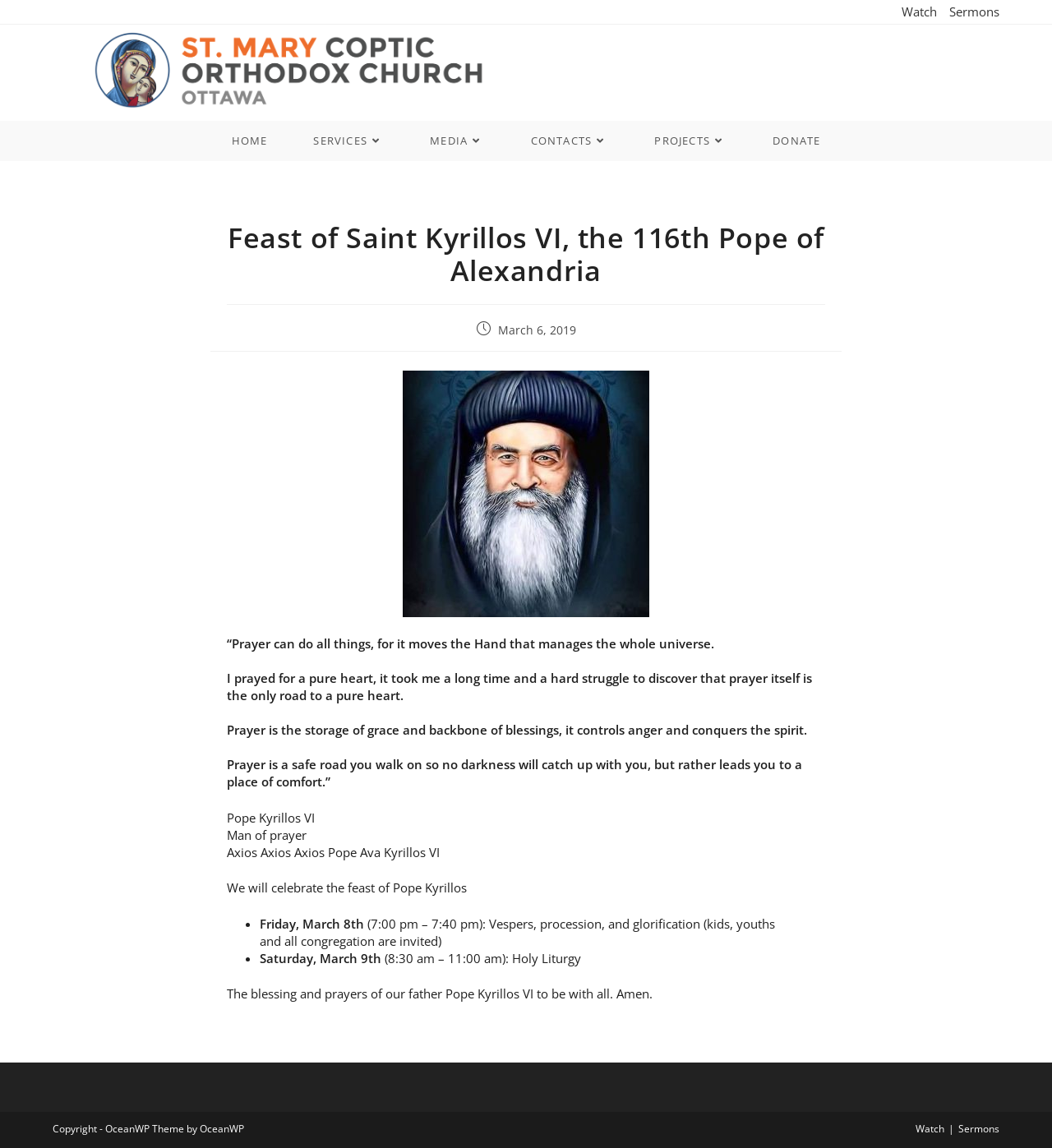Using the given description, provide the bounding box coordinates formatted as (top-left x, top-left y, bottom-right x, bottom-right y), with all values being floating point numbers between 0 and 1. Description: Contacts

[0.482, 0.105, 0.6, 0.14]